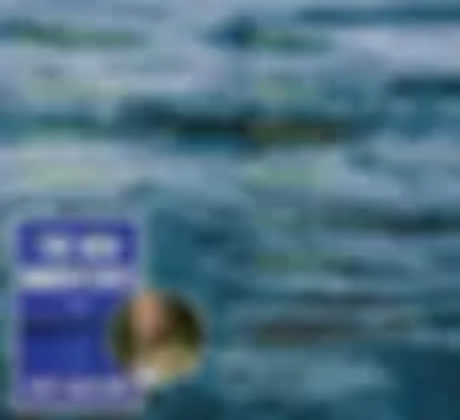With reference to the image, please provide a detailed answer to the following question: What is the shape of the inset?

According to the caption, the inset of an individual is circular in shape, which is explicitly stated in the description.